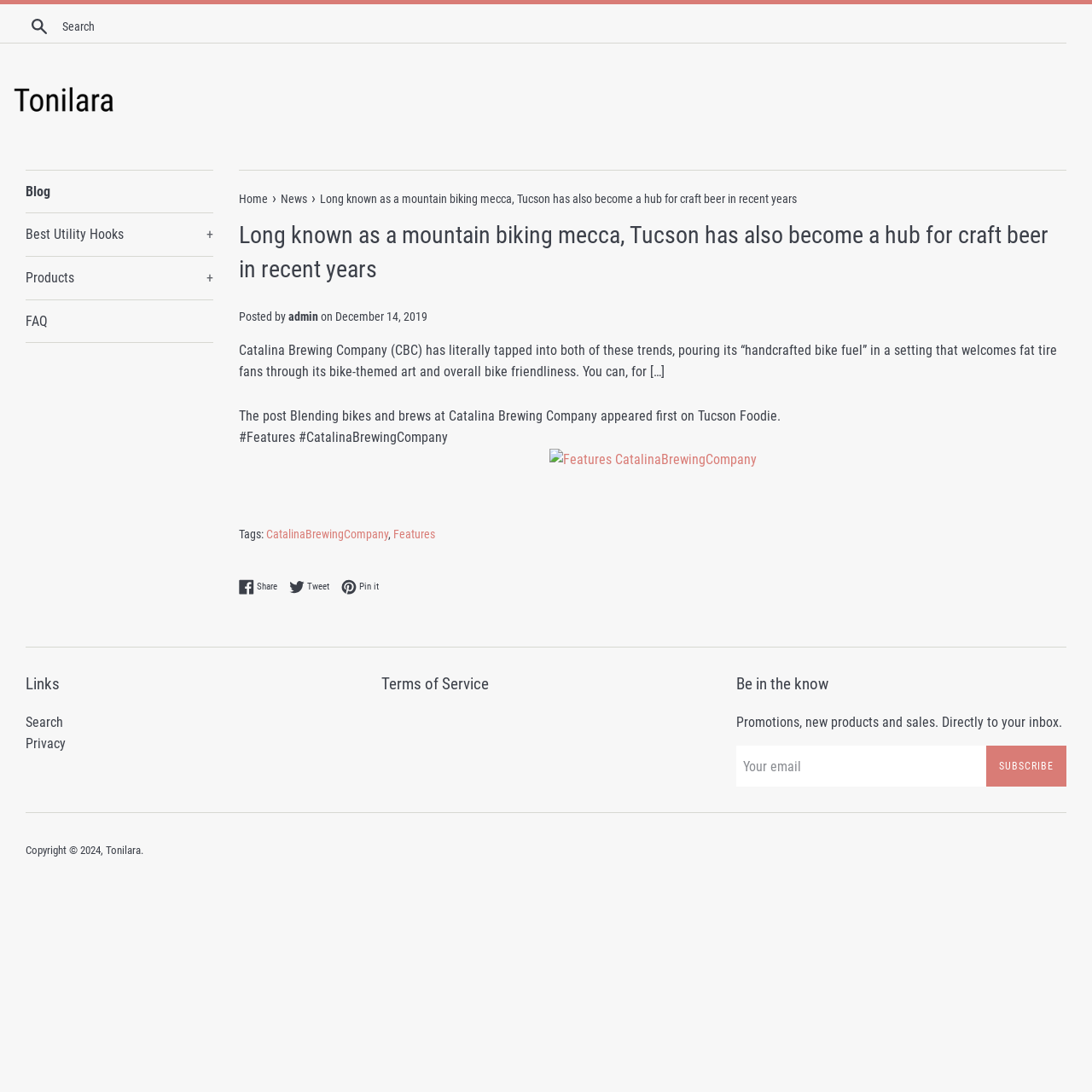Please pinpoint the bounding box coordinates for the region I should click to adhere to this instruction: "Share on Facebook".

[0.219, 0.53, 0.262, 0.544]